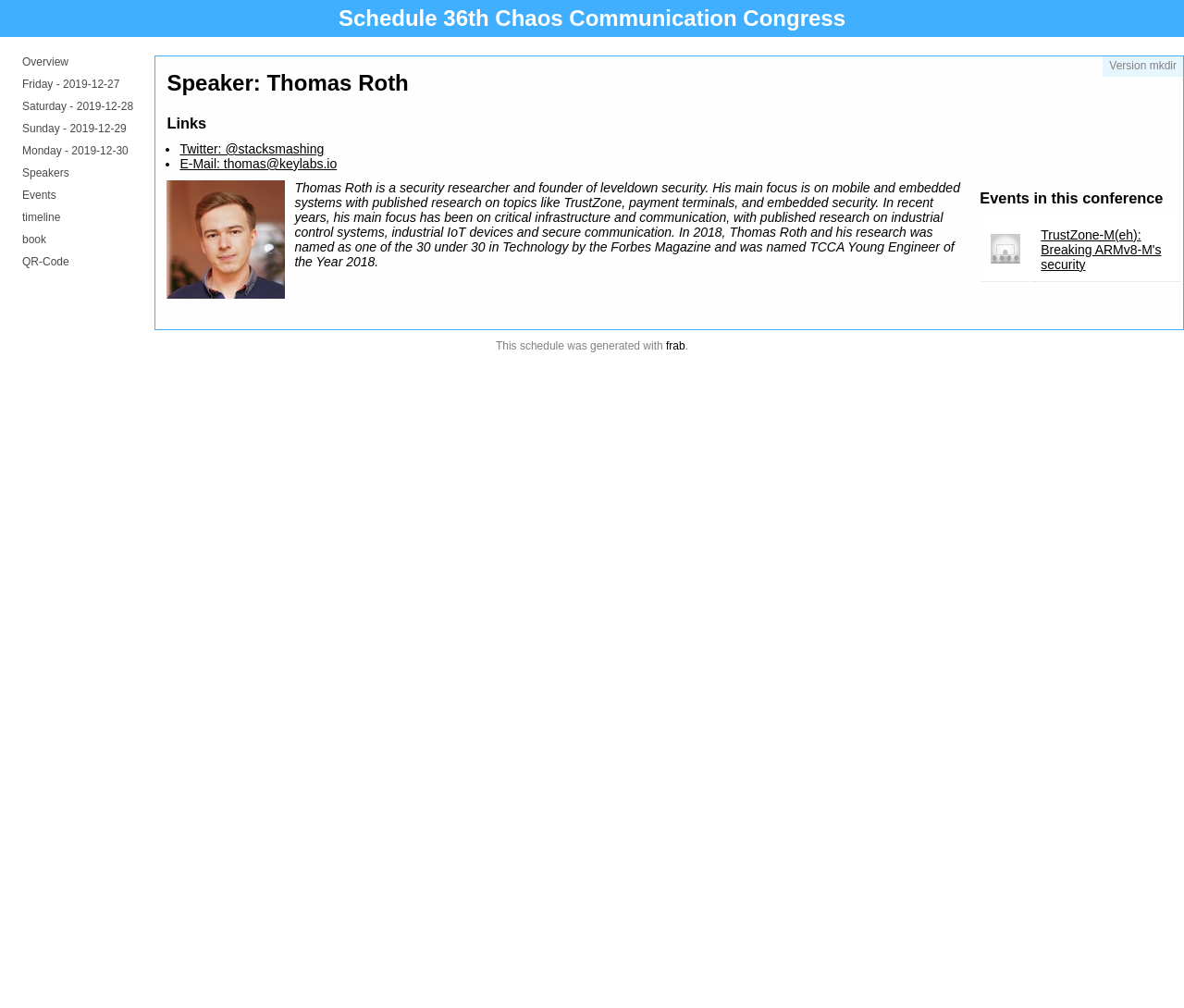What is the focus of Thomas Roth's research?
Give a one-word or short phrase answer based on the image.

Mobile and embedded systems